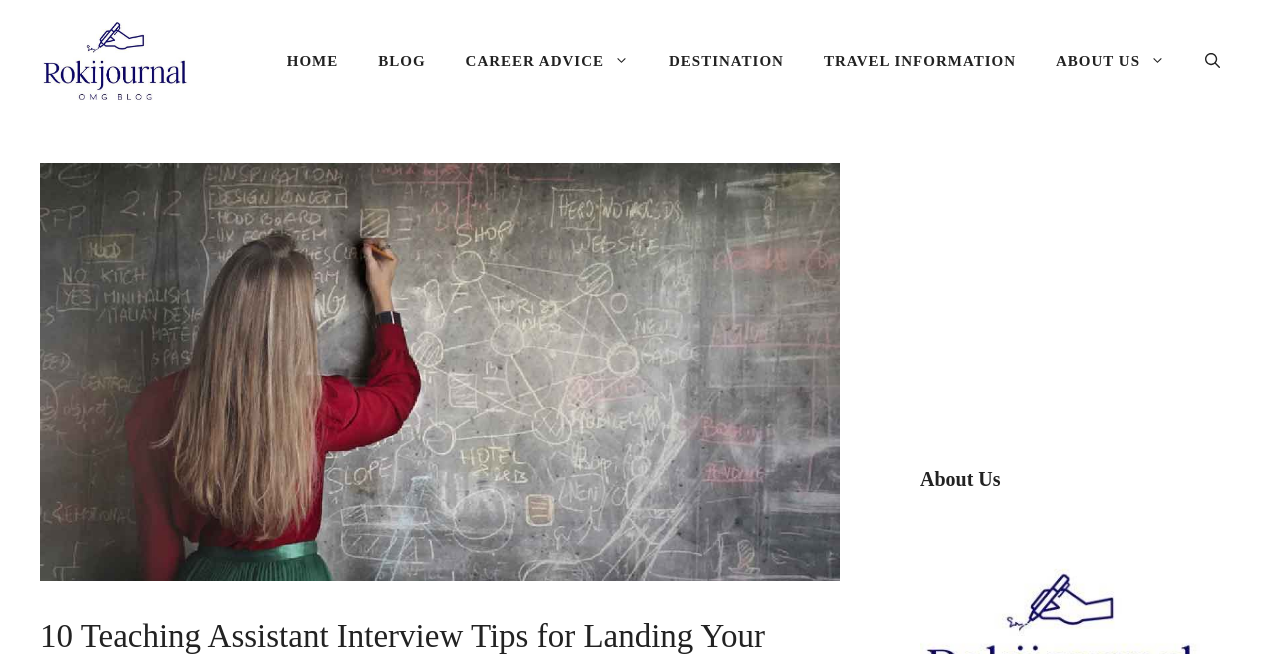Pinpoint the bounding box coordinates of the element to be clicked to execute the instruction: "Click on the Rokijournal logo".

[0.031, 0.031, 0.148, 0.157]